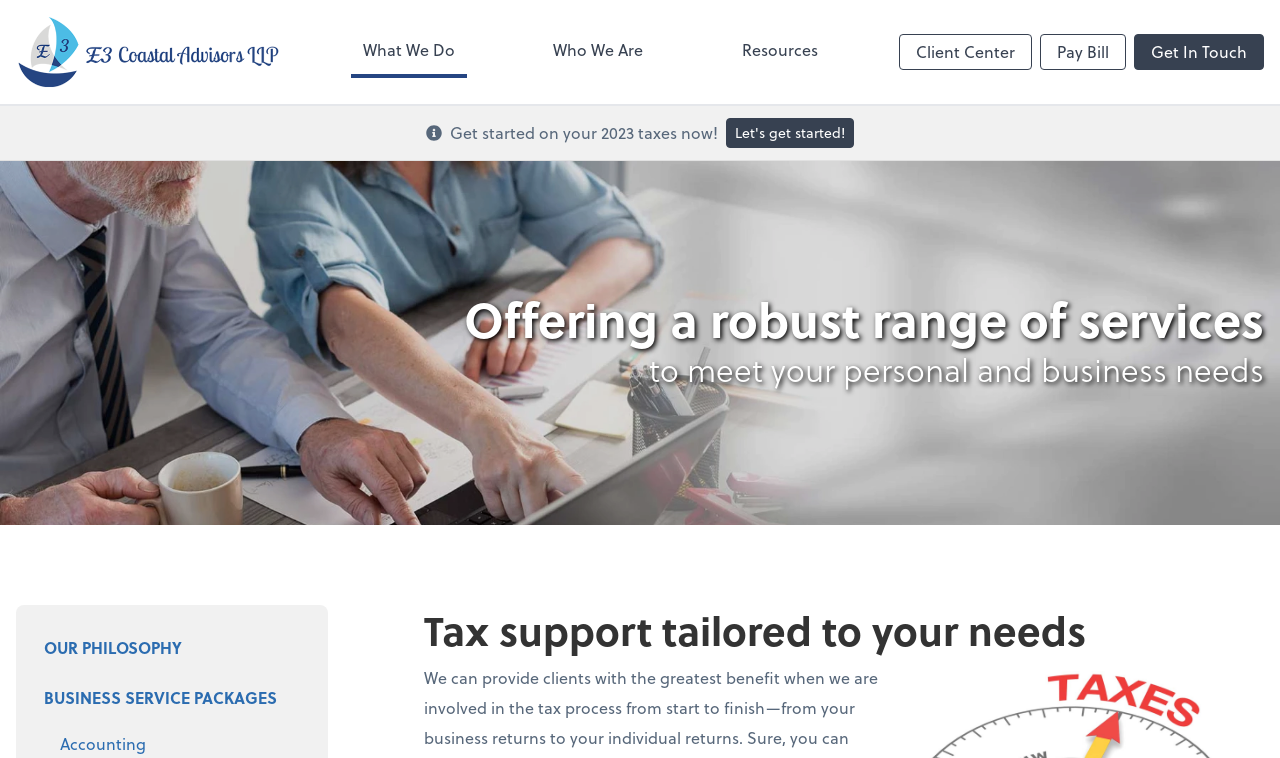Based on the provided description, "Resources", find the bounding box of the corresponding UI element in the screenshot.

[0.57, 0.034, 0.648, 0.103]